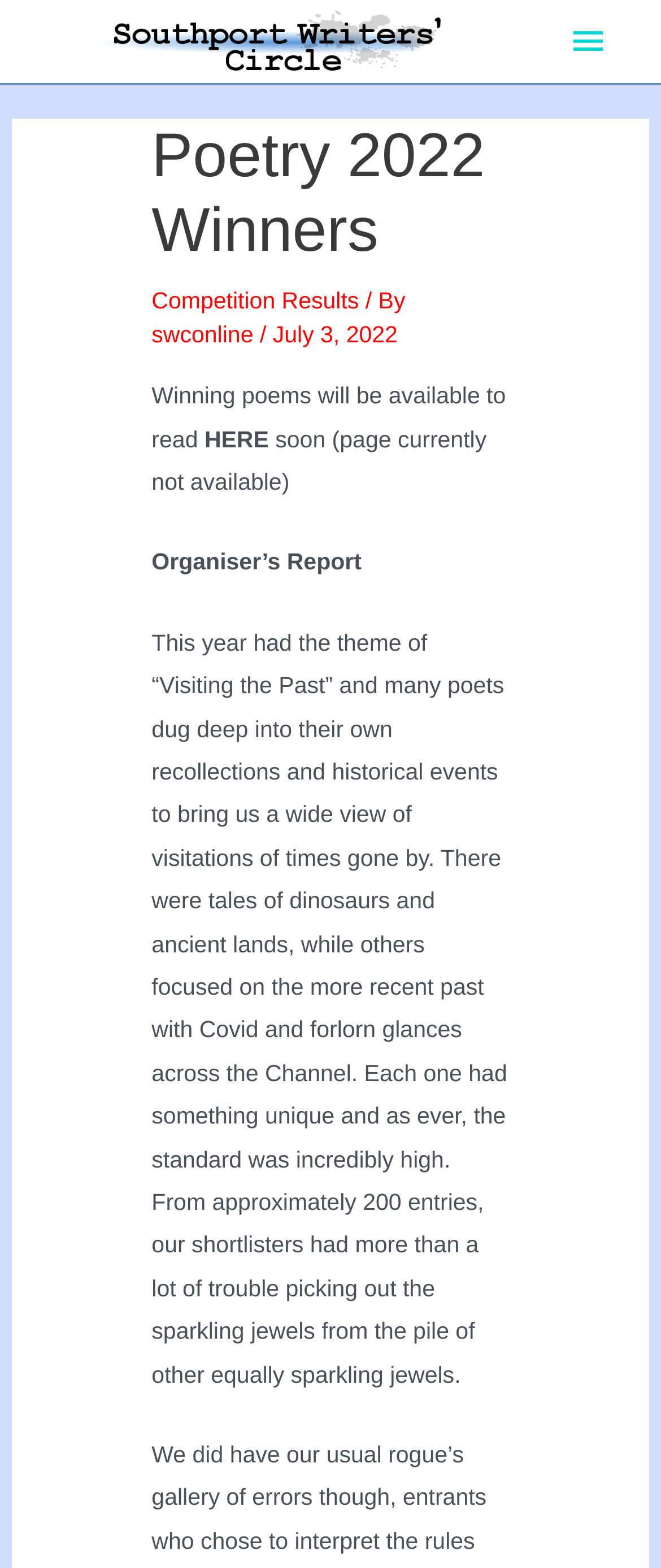Offer a detailed explanation of the webpage layout and contents.

The webpage is about the Poetry 2022 Winners of the Southport Writers' Circle. At the top left, there is a link to the Southport Writers' Circle, accompanied by an image with the same name. On the top right, there is a main menu button that can be expanded.

Below the main menu button, there is a header section that contains the title "Poetry 2022 Winners" in a large font. Underneath the title, there are three links: "Competition Results", "swconline", and another link that is not explicitly named. The "Competition Results" link is followed by a brief description "/ By". The "swconline" link is followed by a date "July 3, 2022".

Further down, there is a paragraph of text that announces that the winning poems will be available to read soon, but the page is currently not available. Below this announcement, there is a section titled "Organiser's Report", which contains a lengthy text that discusses the theme of the poetry competition, "Visiting the Past", and the high standard of the entries.